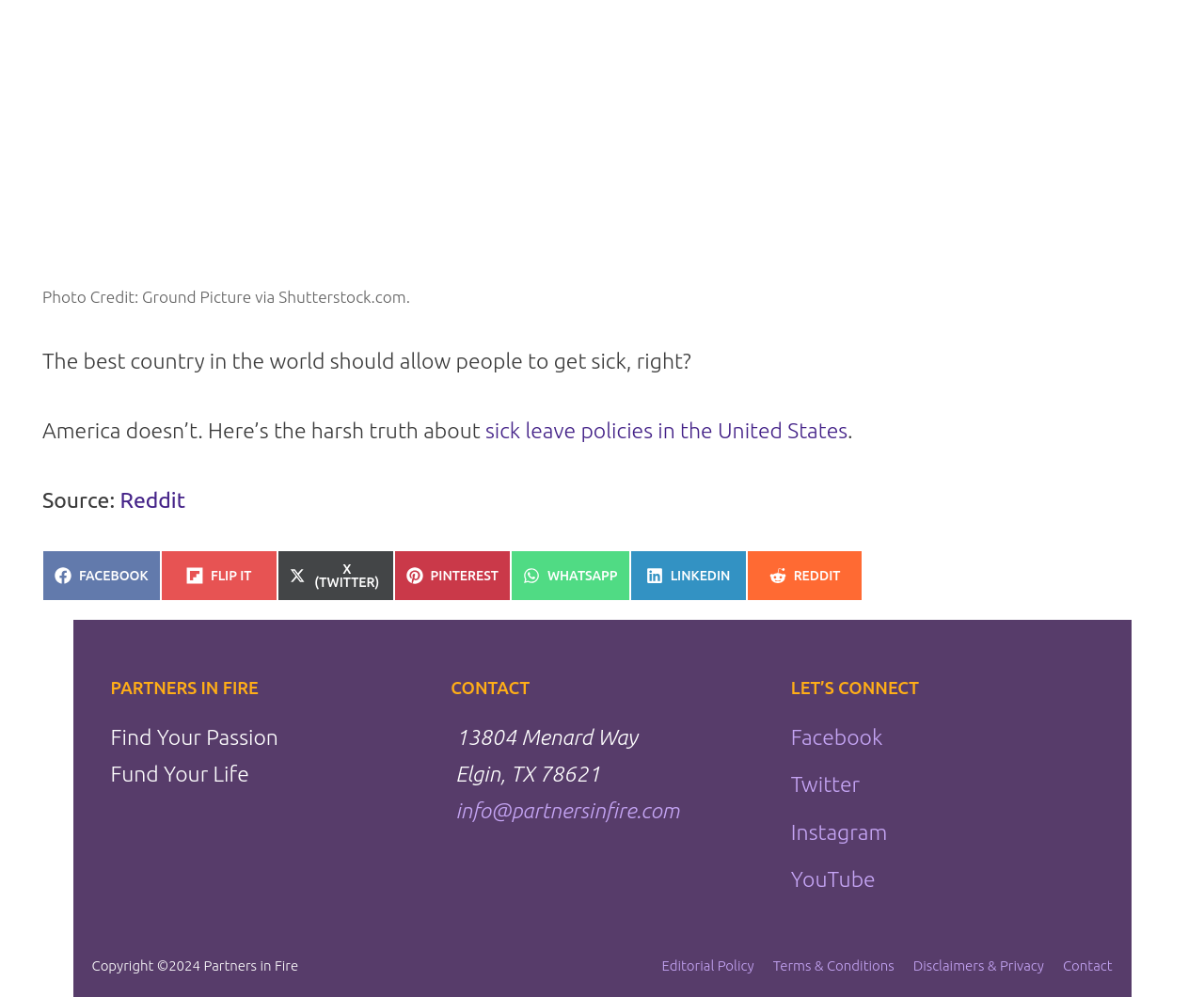Analyze the image and provide a detailed answer to the question: What is the email address of Partners in Fire?

The email address can be found in the 'CONTACT' section, which lists the email address as 'info@partnersinfire.com'.